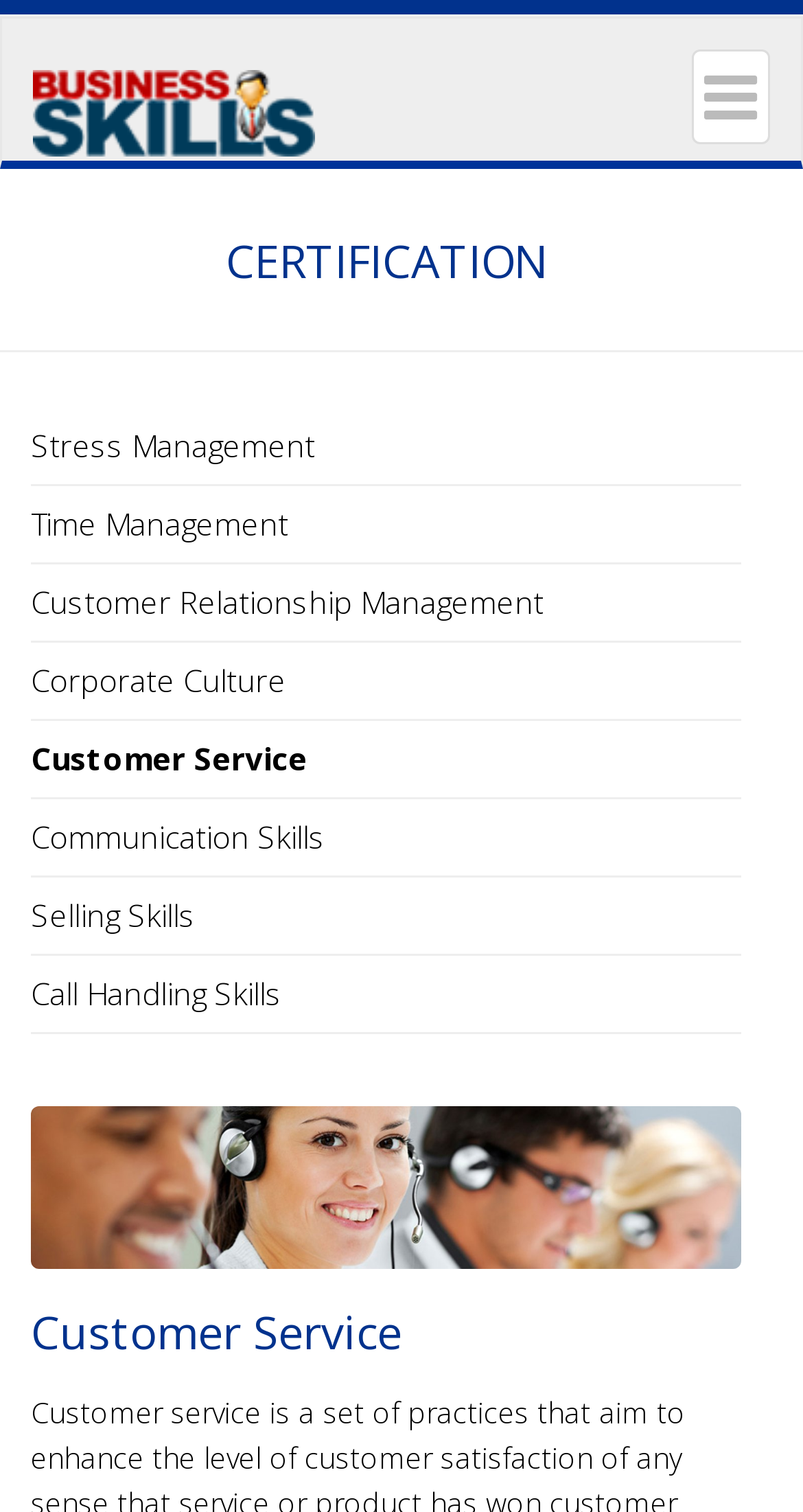Please identify the bounding box coordinates of the element that needs to be clicked to execute the following command: "Click the certification button". Provide the bounding box using four float numbers between 0 and 1, formatted as [left, top, right, bottom].

[0.862, 0.033, 0.959, 0.095]